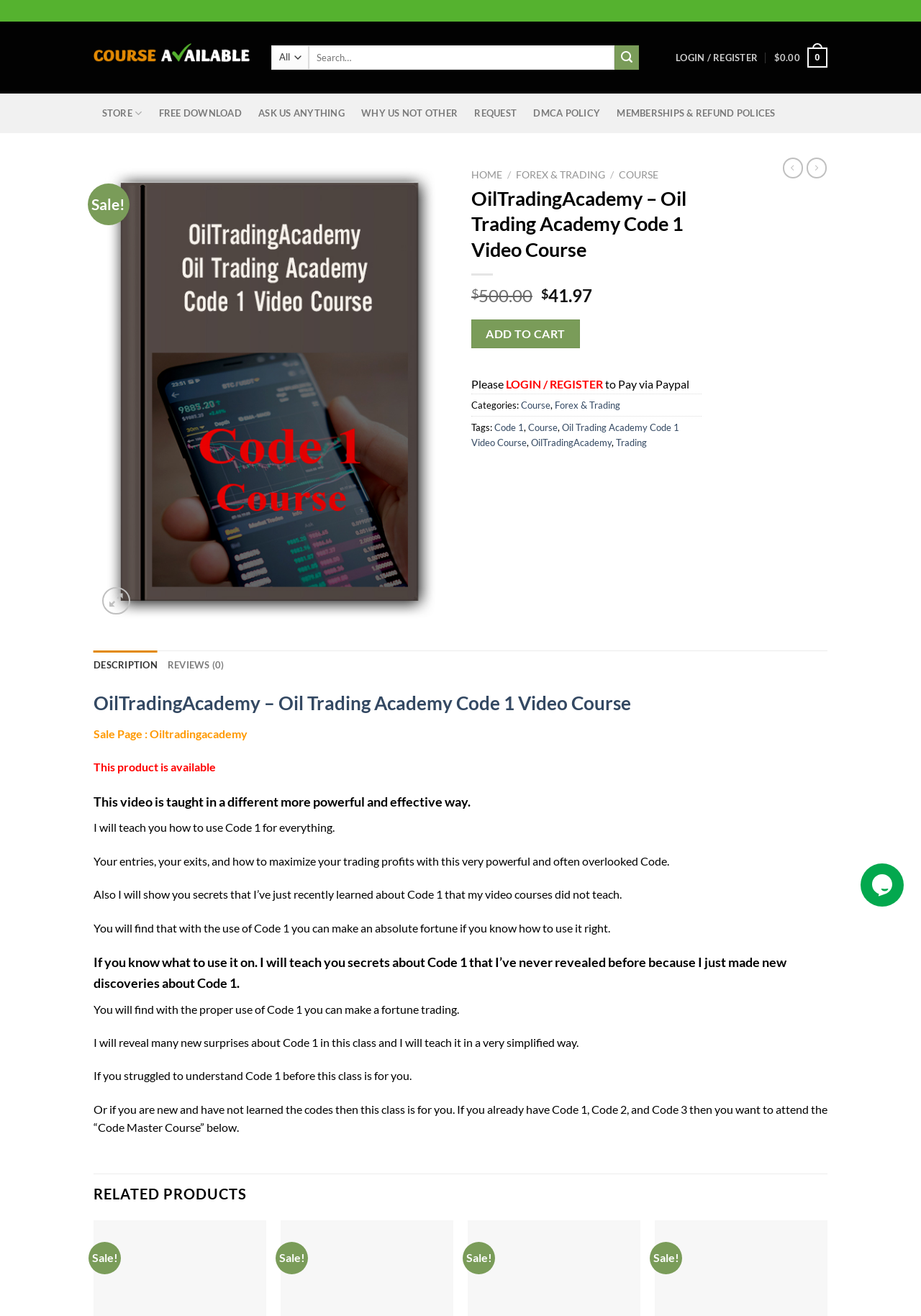Locate the bounding box coordinates of the item that should be clicked to fulfill the instruction: "Search for something".

[0.295, 0.035, 0.694, 0.053]